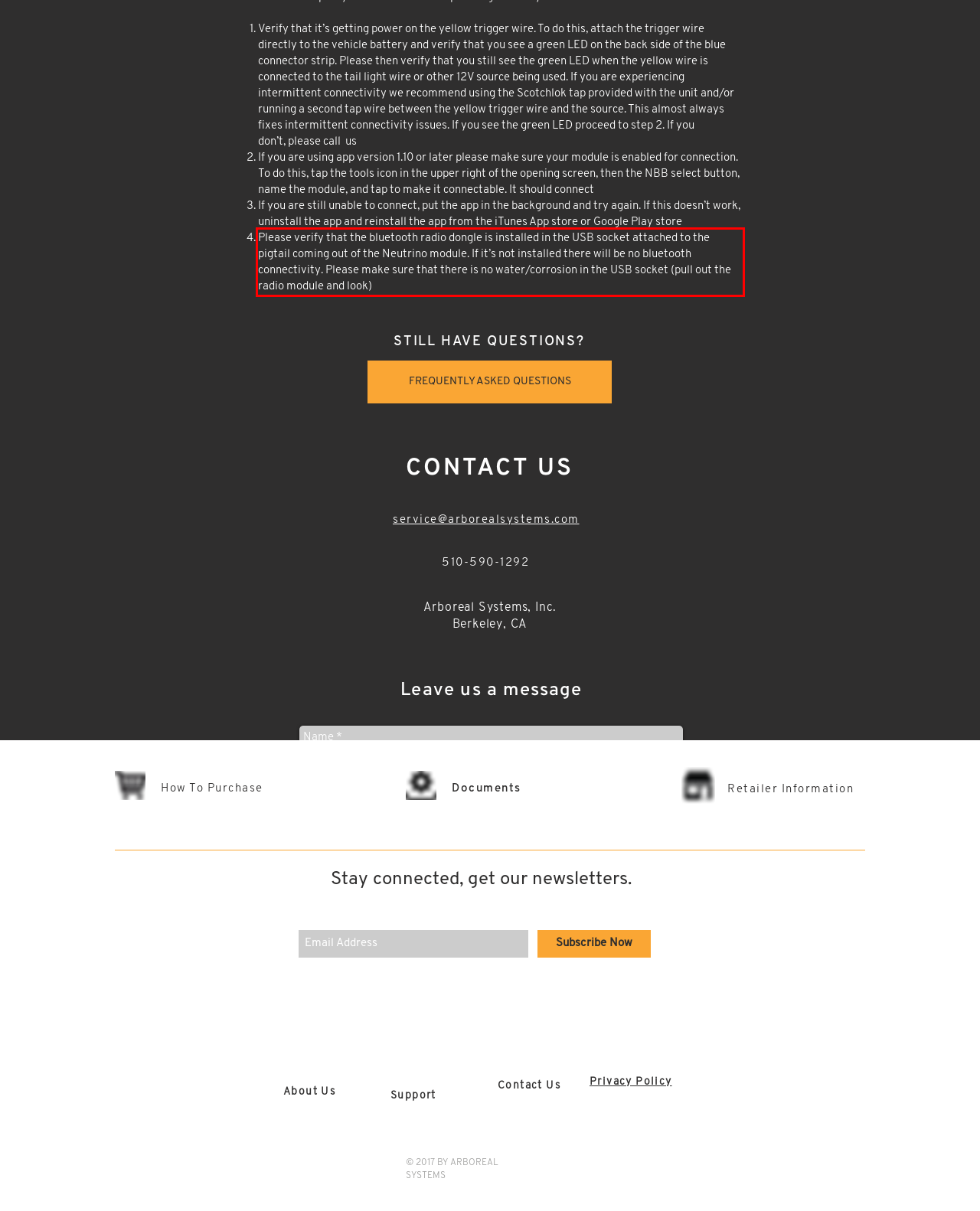Review the screenshot of the webpage and recognize the text inside the red rectangle bounding box. Provide the extracted text content.

Please verify that the bluetooth radio dongle is installed in the USB socket attached to the pigtail coming out of the Neutrino module. If it’s not installed there will be no bluetooth connectivity. Please make sure that there is no water/corrosion in the USB socket (pull out the radio module and look)